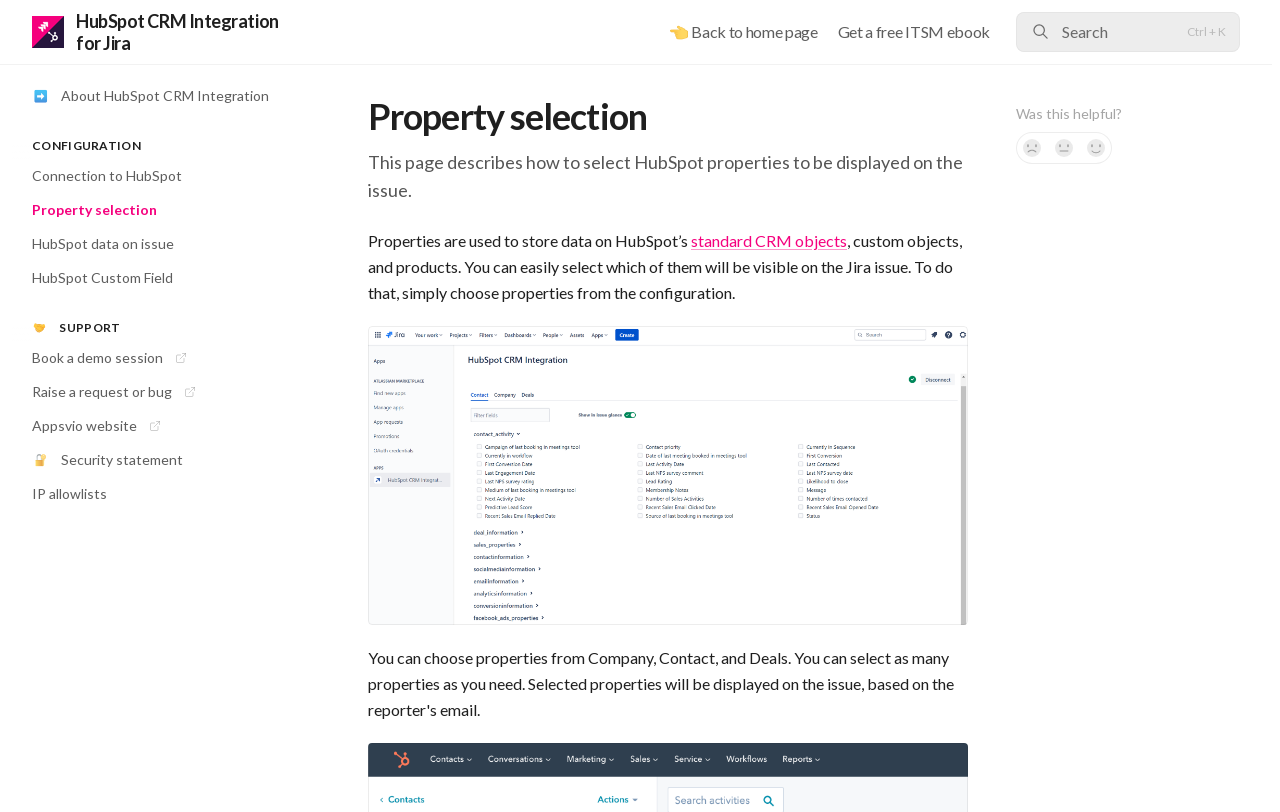Locate the bounding box coordinates of the clickable region to complete the following instruction: "Learn about HubSpot CRM Integration."

[0.009, 0.099, 0.238, 0.138]